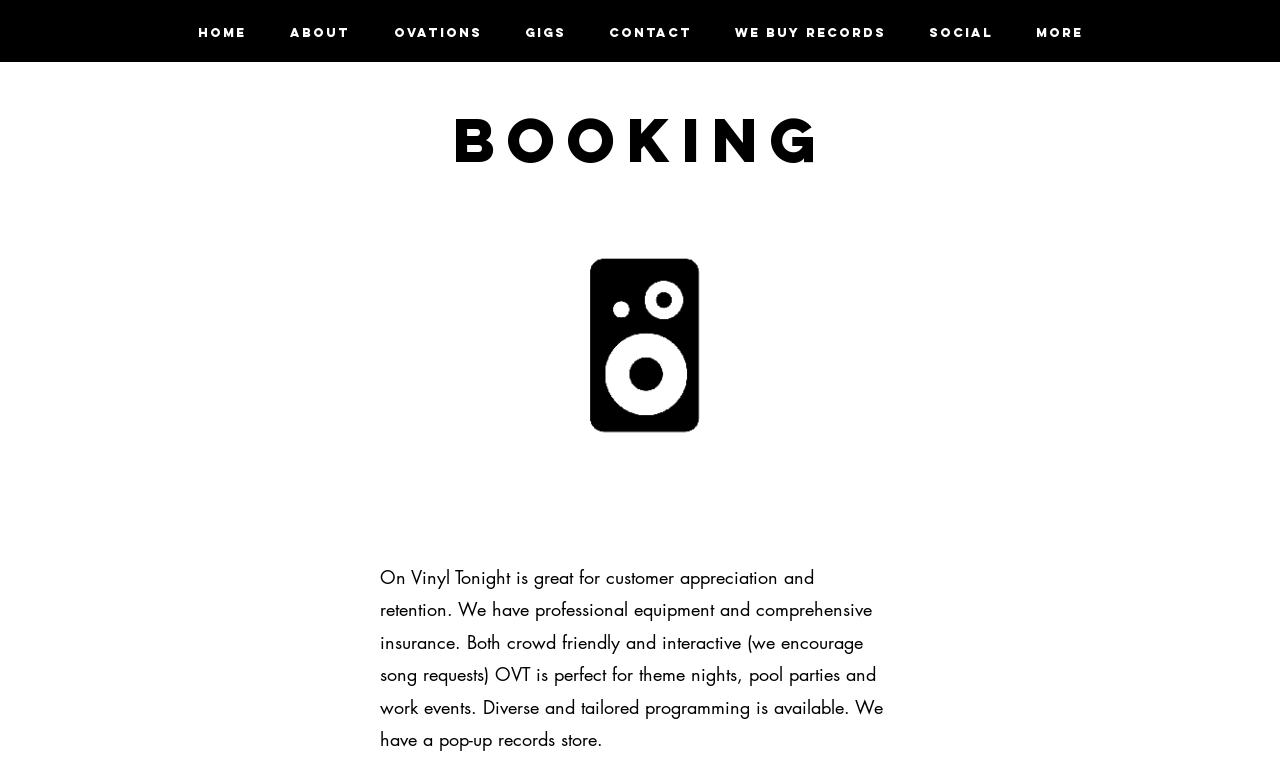Please determine the bounding box coordinates for the UI element described here. Use the format (top-left x, top-left y, bottom-right x, bottom-right y) with values bounded between 0 and 1: WE BUY RECORDS

[0.557, 0.019, 0.709, 0.066]